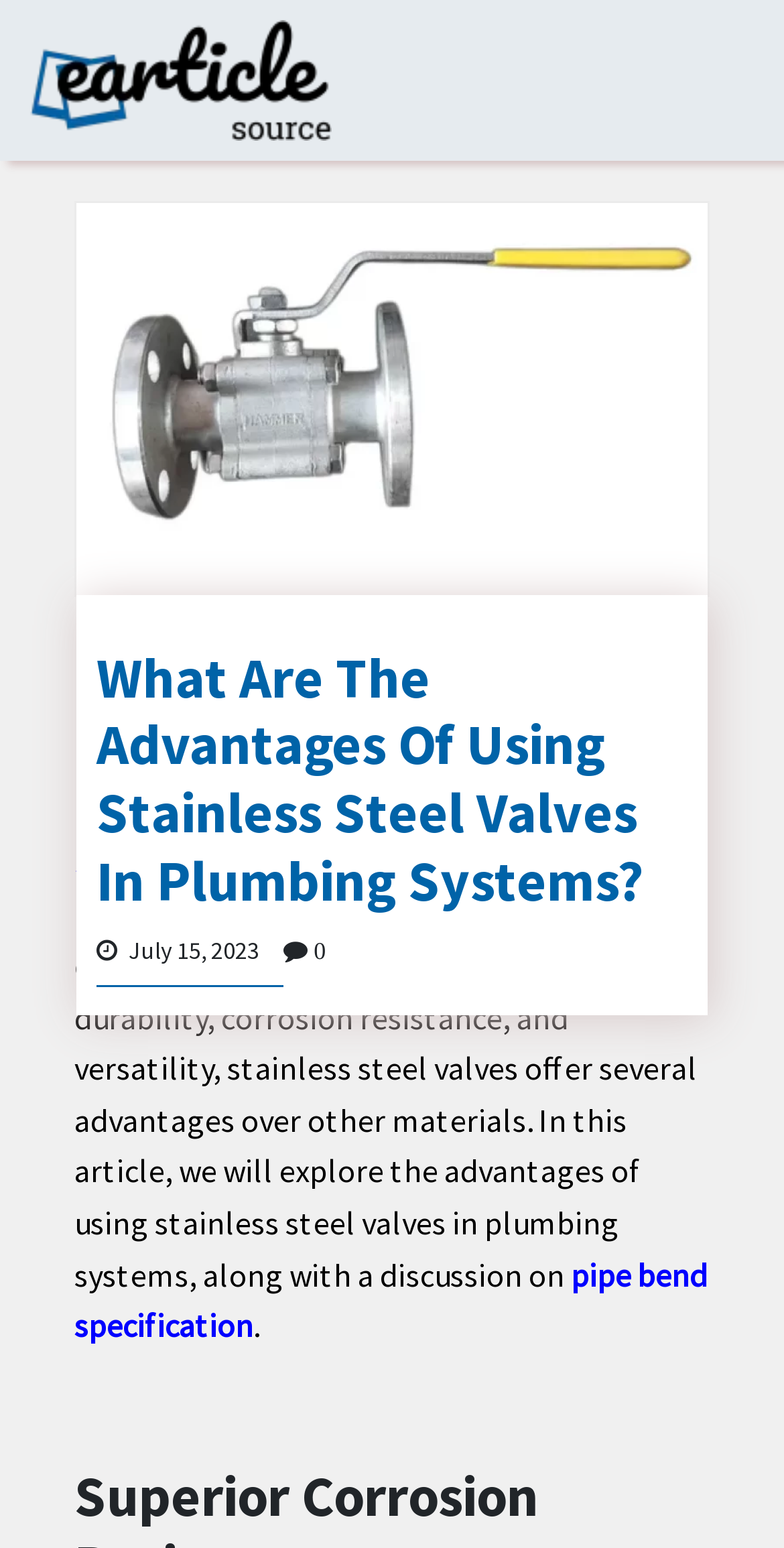How many list markers are there on the webpage? Using the information from the screenshot, answer with a single word or phrase.

14